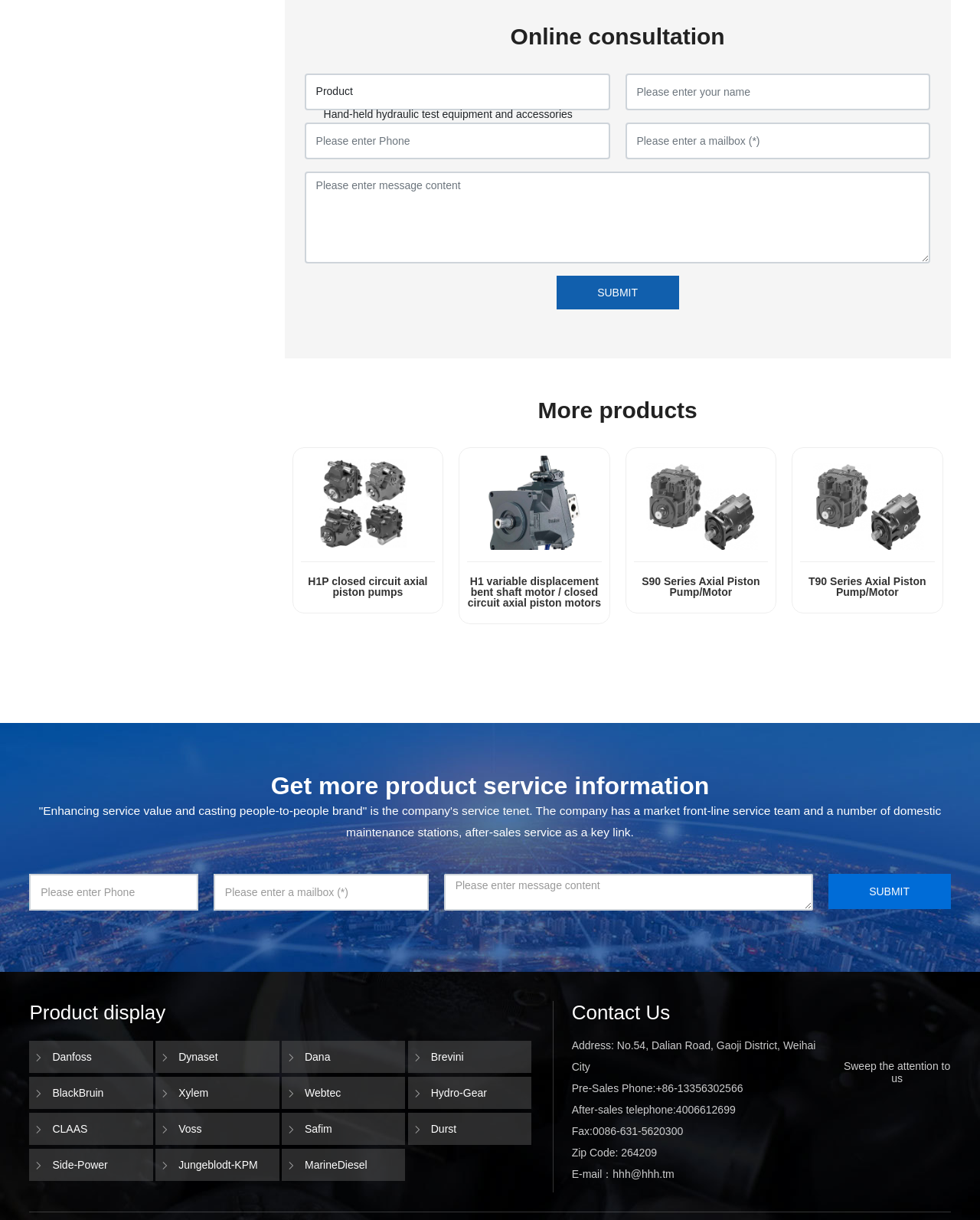Please locate the bounding box coordinates for the element that should be clicked to achieve the following instruction: "Contact us". Ensure the coordinates are given as four float numbers between 0 and 1, i.e., [left, top, right, bottom].

[0.583, 0.821, 0.684, 0.84]